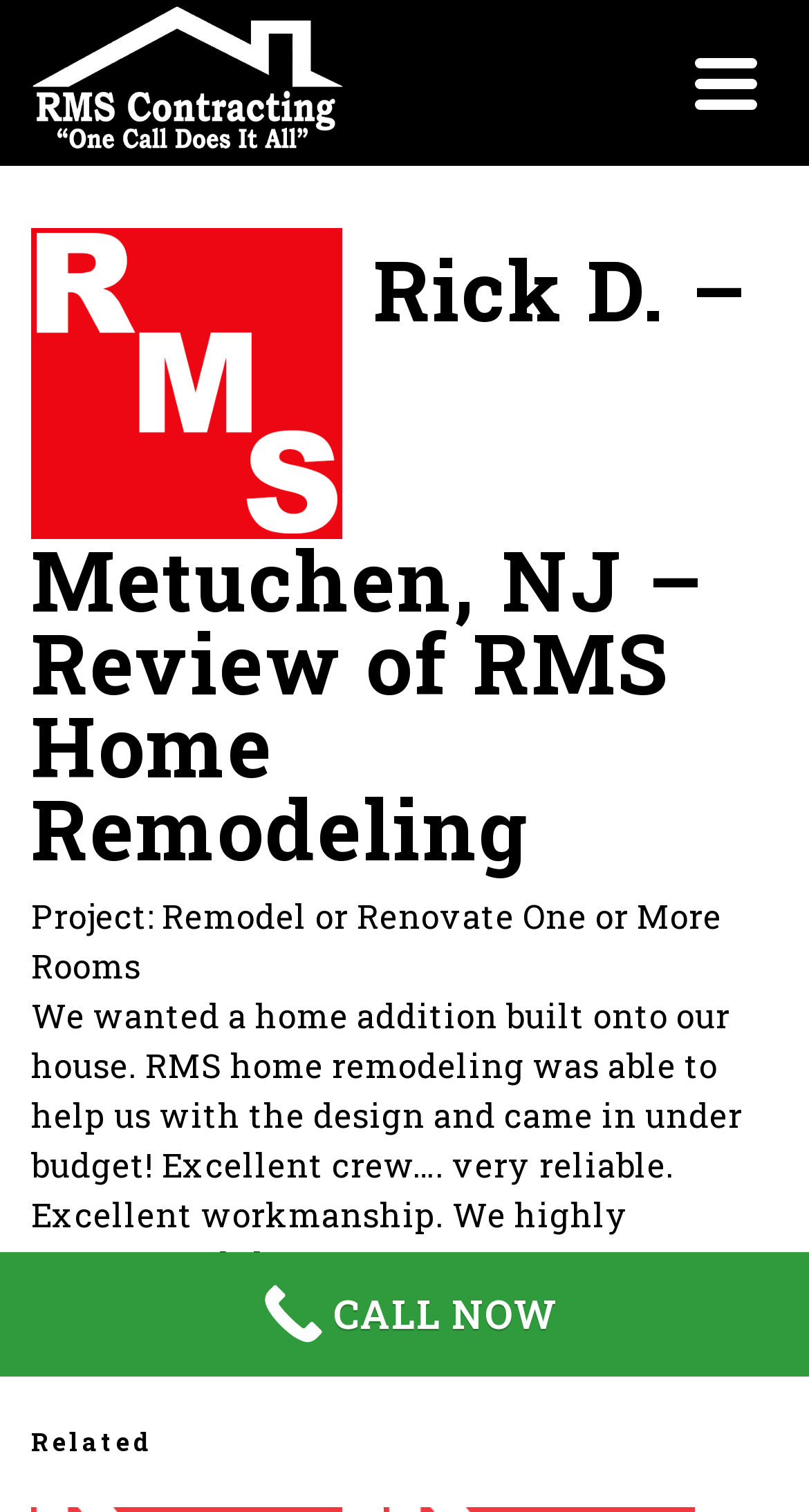What is the rating of RMS Home Remodeling? Using the information from the screenshot, answer with a single word or phrase.

5 stars